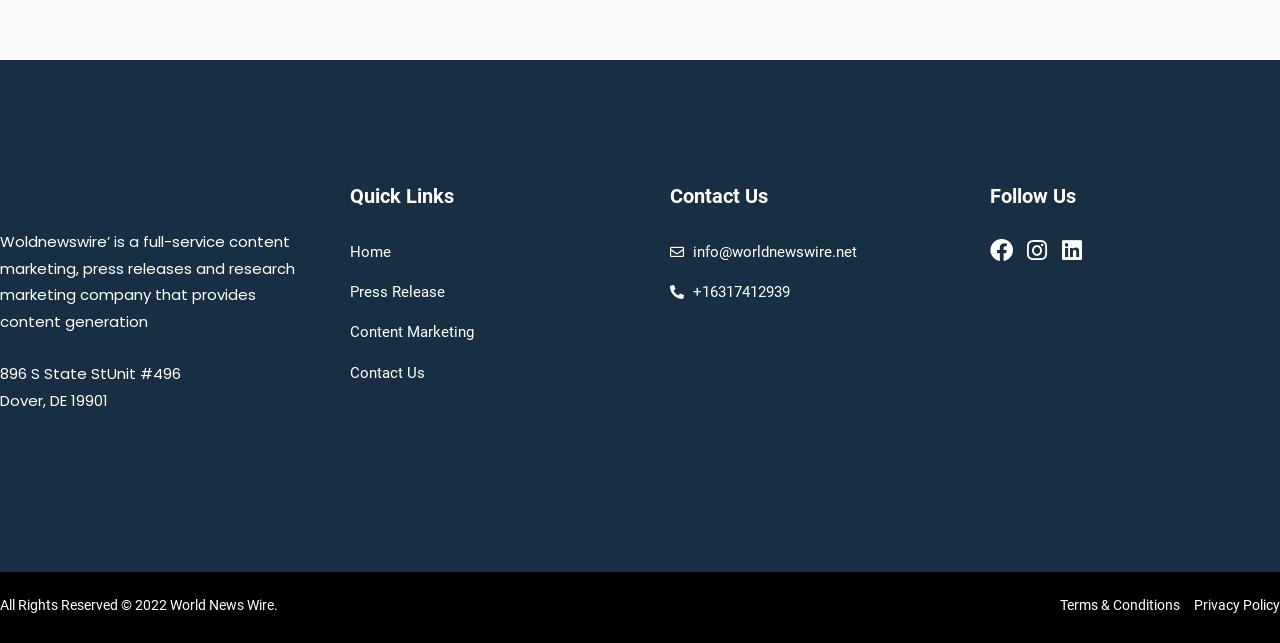Provide the bounding box for the UI element matching this description: "Terms & Conditions".

[0.828, 0.921, 0.922, 0.962]